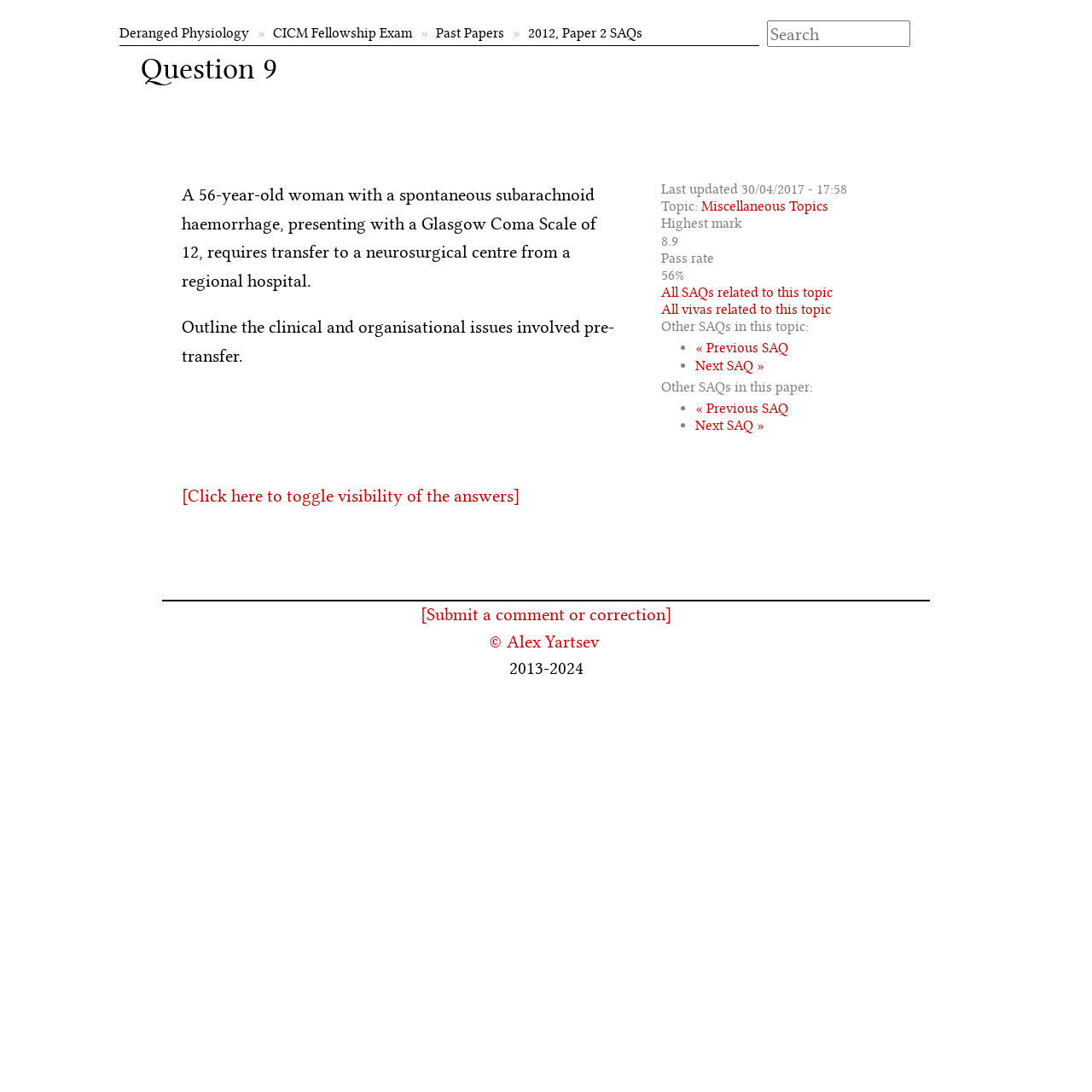Pinpoint the bounding box coordinates of the element to be clicked to execute the instruction: "Click to toggle visibility of the answers".

[0.166, 0.444, 0.475, 0.463]